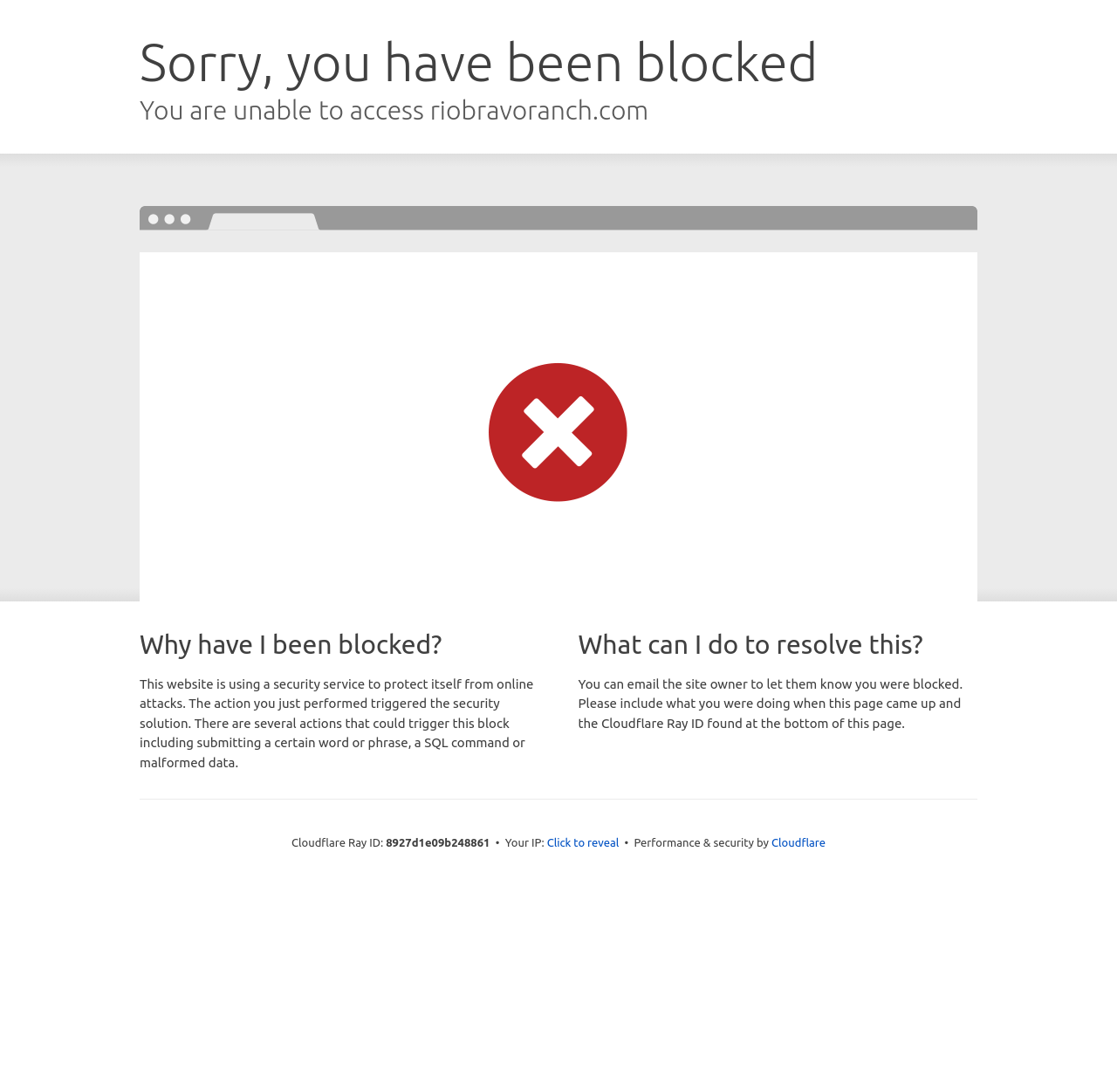Locate the UI element described by Post not marked as liked in the provided webpage screenshot. Return the bounding box coordinates in the format (top-left x, top-left y, bottom-right x, bottom-right y), ensuring all values are between 0 and 1.

None